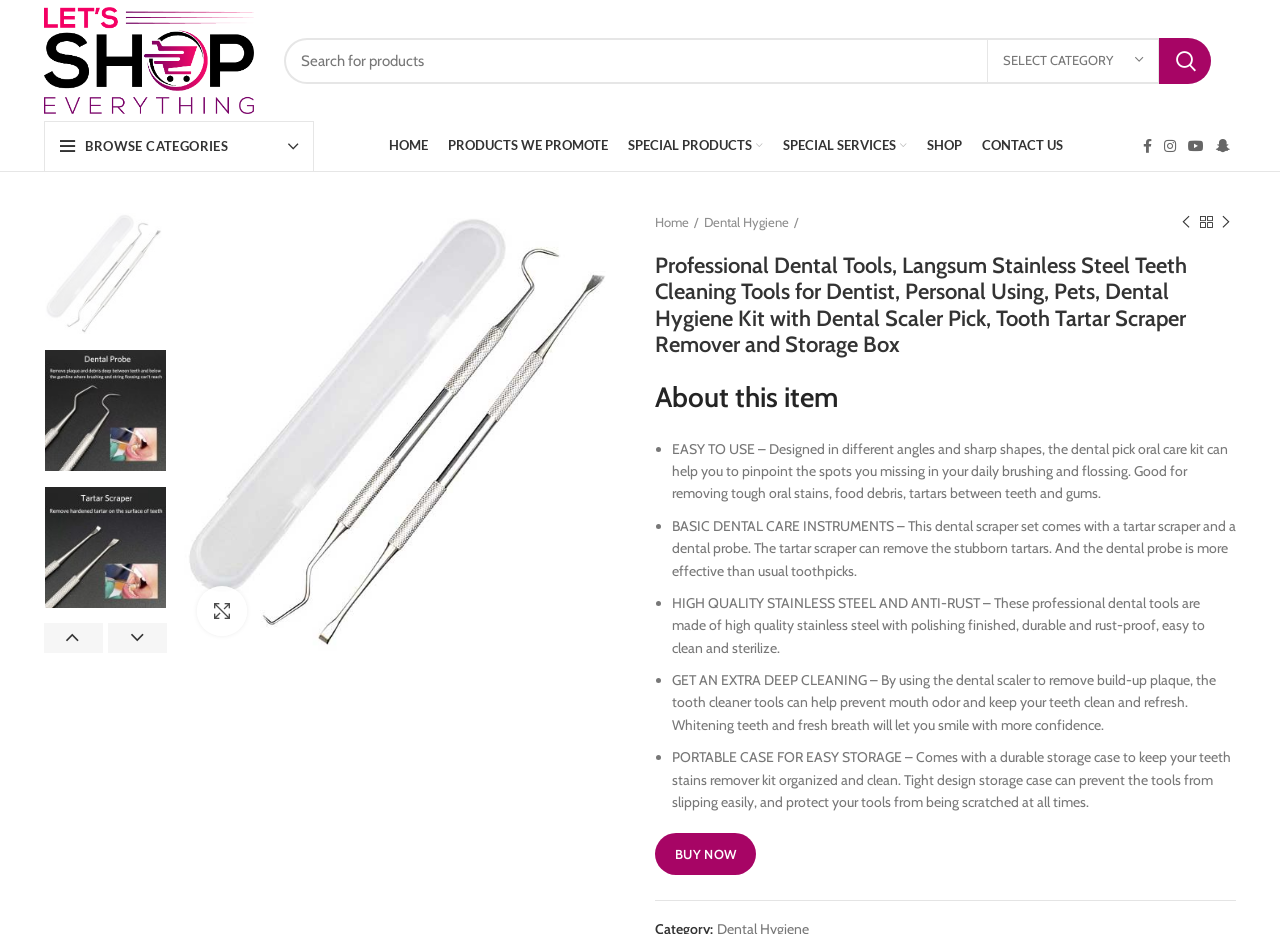What is the material of the dental tools?
By examining the image, provide a one-word or phrase answer.

Stainless Steel